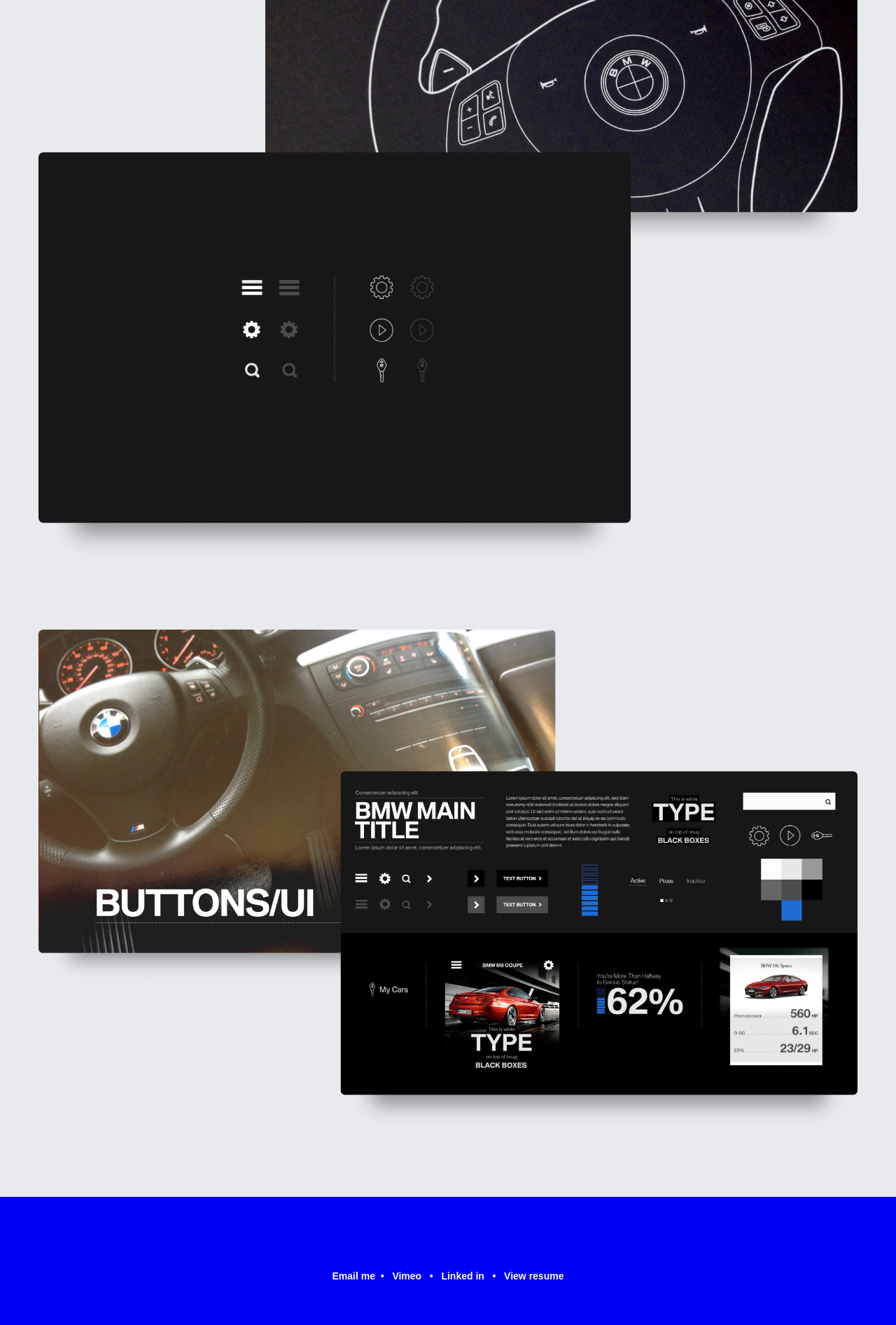Give a concise answer using only one word or phrase for this question:
What is the logo image at the top of the page?

bmw-ui-3